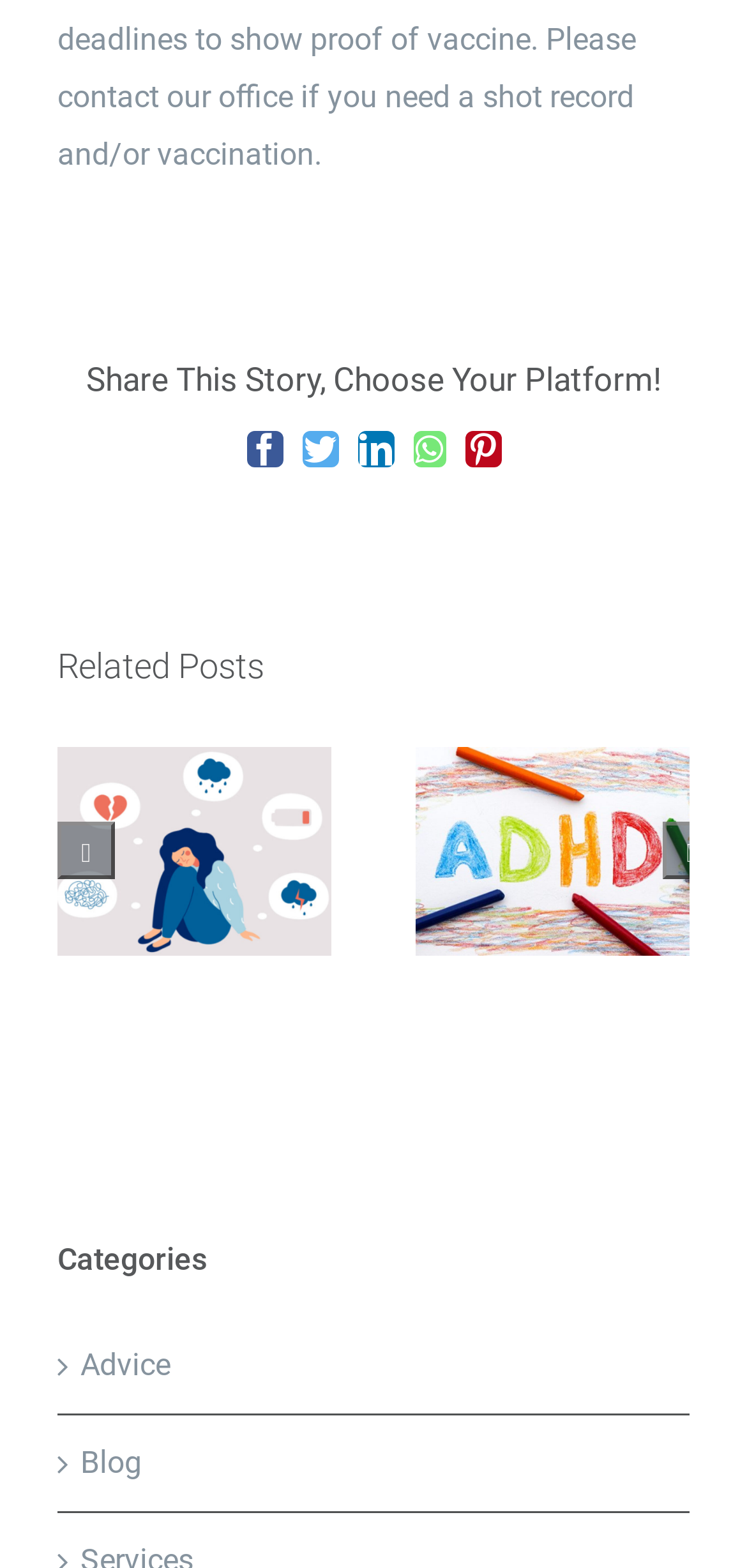How many social media platforms are available to share the story?
Please provide a single word or phrase as your answer based on the image.

5